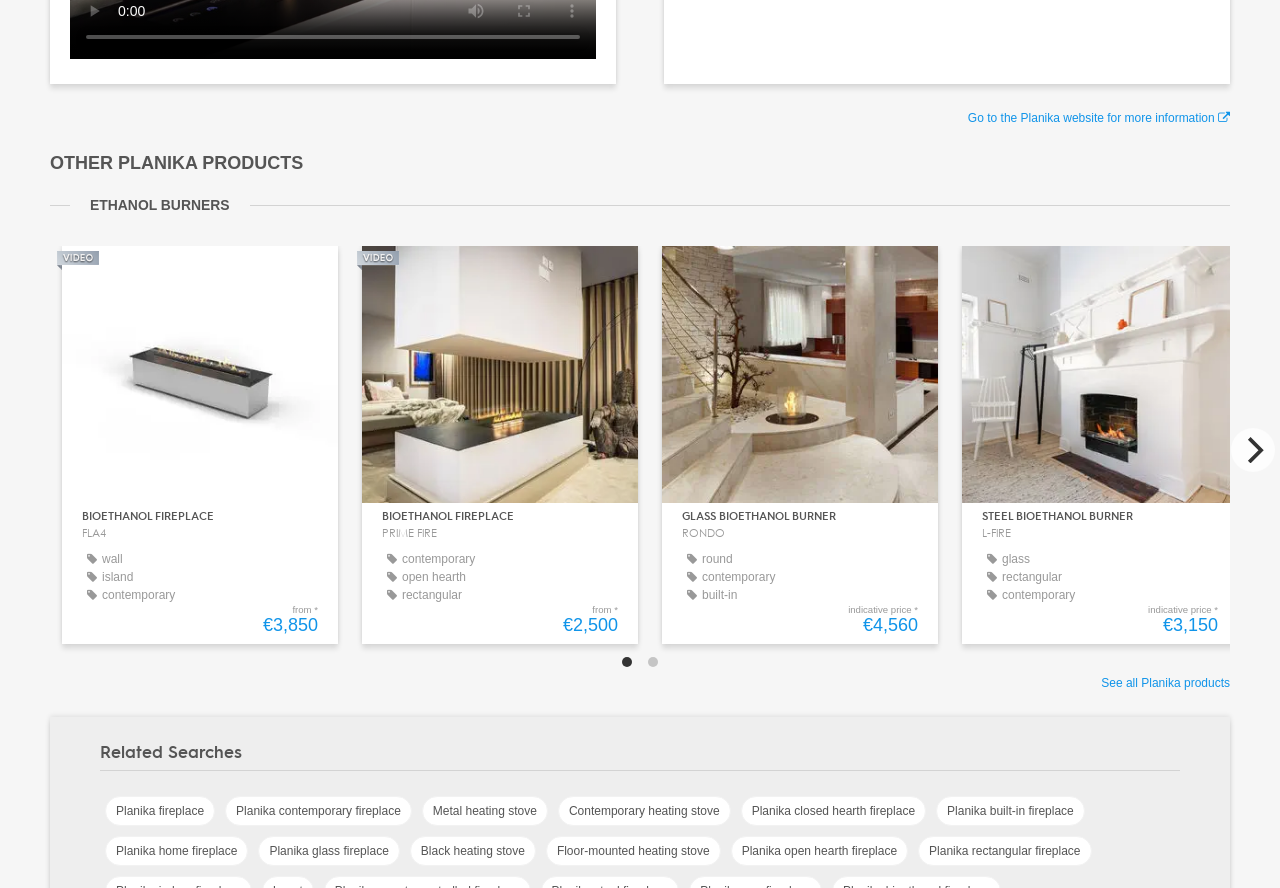Please identify the bounding box coordinates of the element's region that I should click in order to complete the following instruction: "Search for Planika fireplace". The bounding box coordinates consist of four float numbers between 0 and 1, i.e., [left, top, right, bottom].

[0.082, 0.896, 0.168, 0.93]